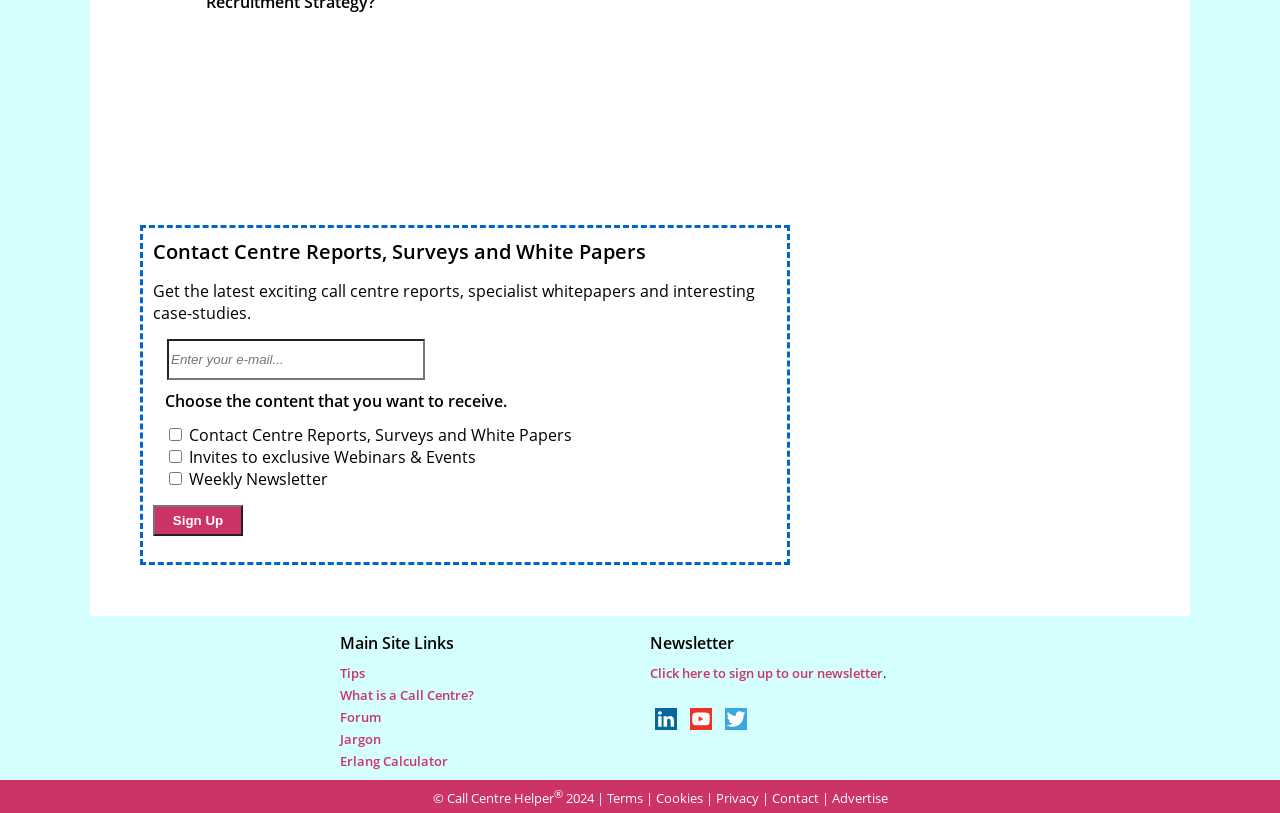Please answer the following query using a single word or phrase: 
What is the name of the website?

Call Centre Helper